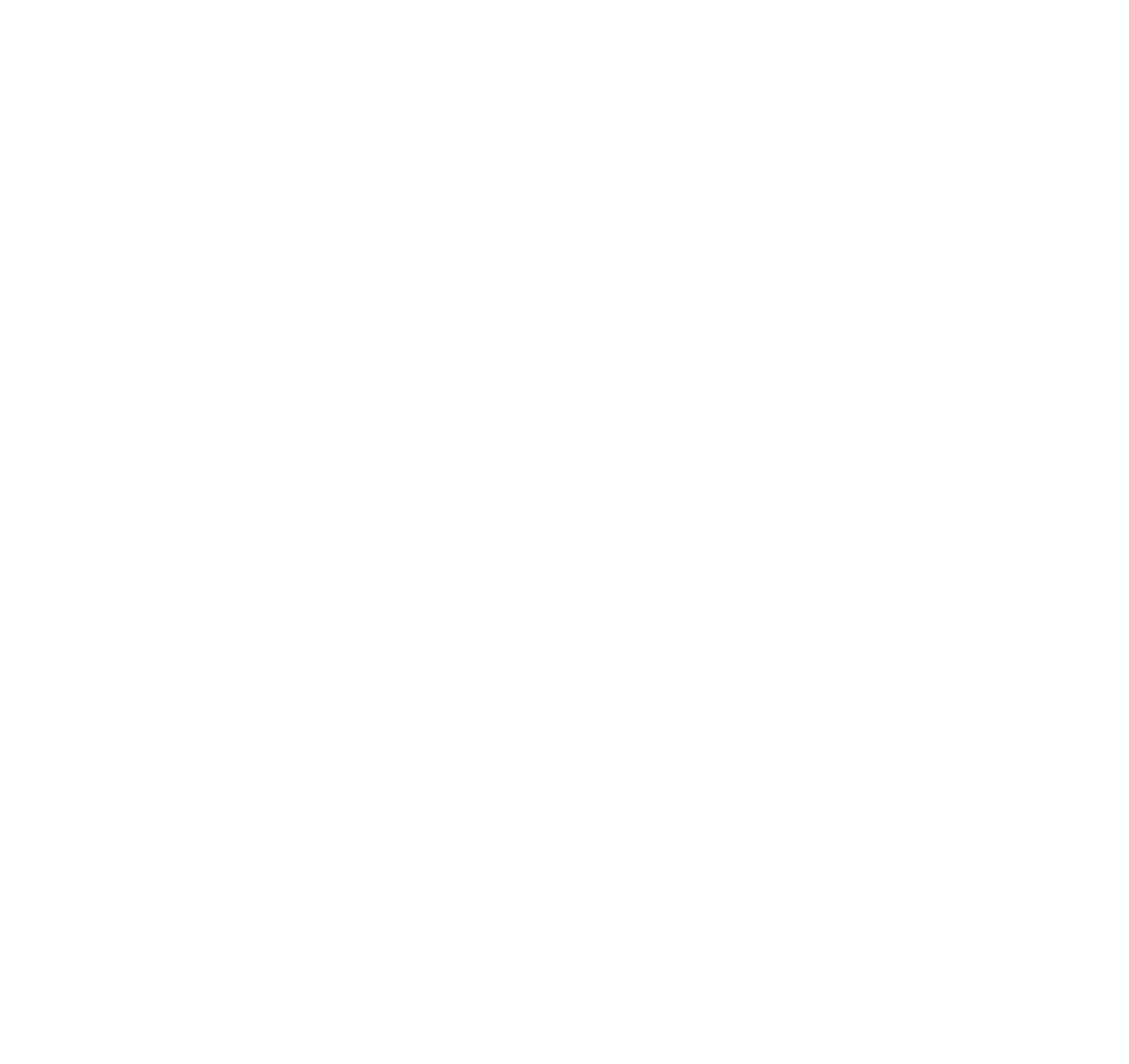Please determine the bounding box coordinates for the UI element described as: "value="Subscribe"".

[0.754, 0.703, 0.973, 0.745]